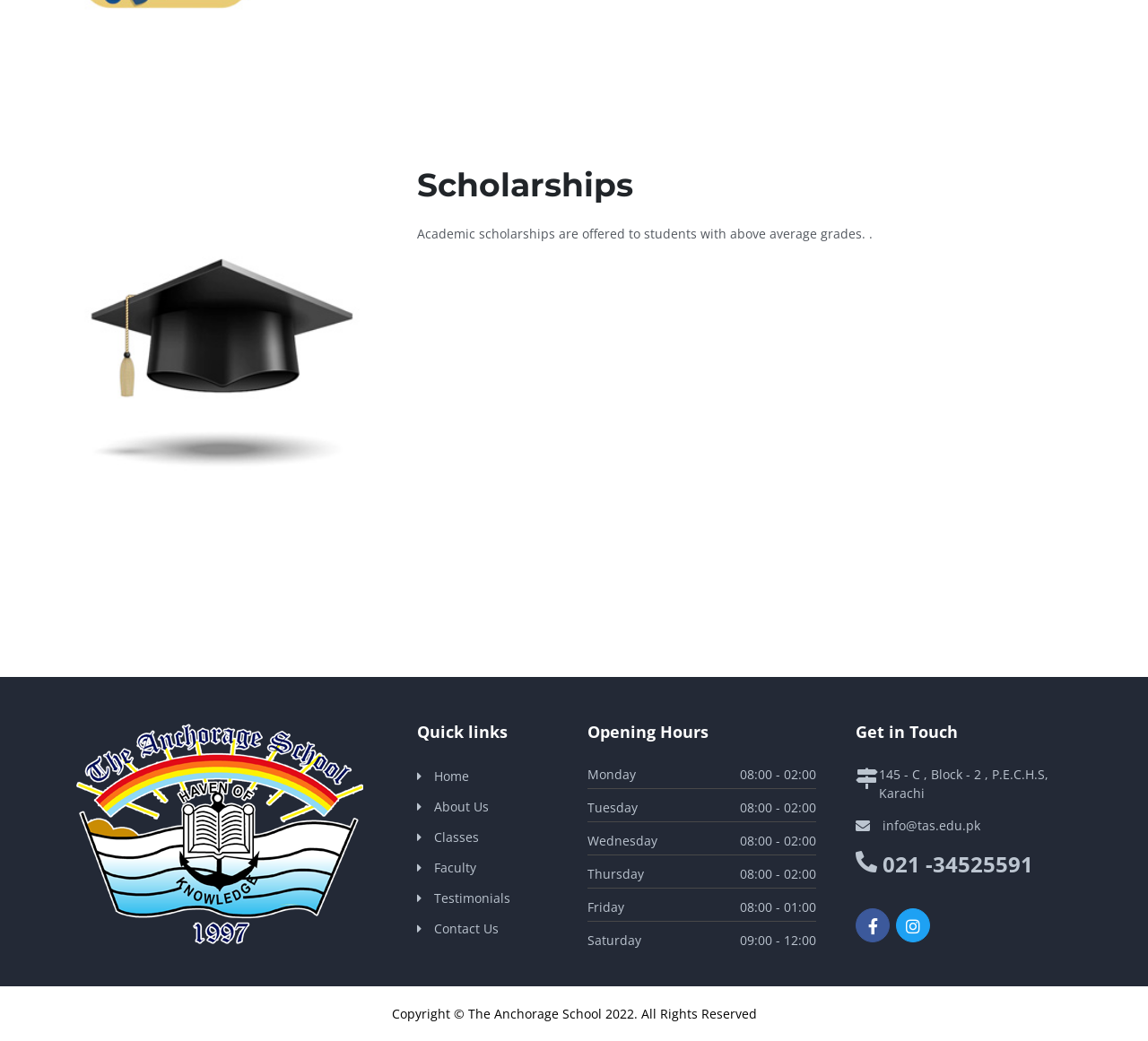What are the opening hours on Monday?
Using the image, elaborate on the answer with as much detail as possible.

The webpage lists the opening hours for each day of the week, and for Monday, the hours are specified as '08:00 - 02:00' in the StaticText element.